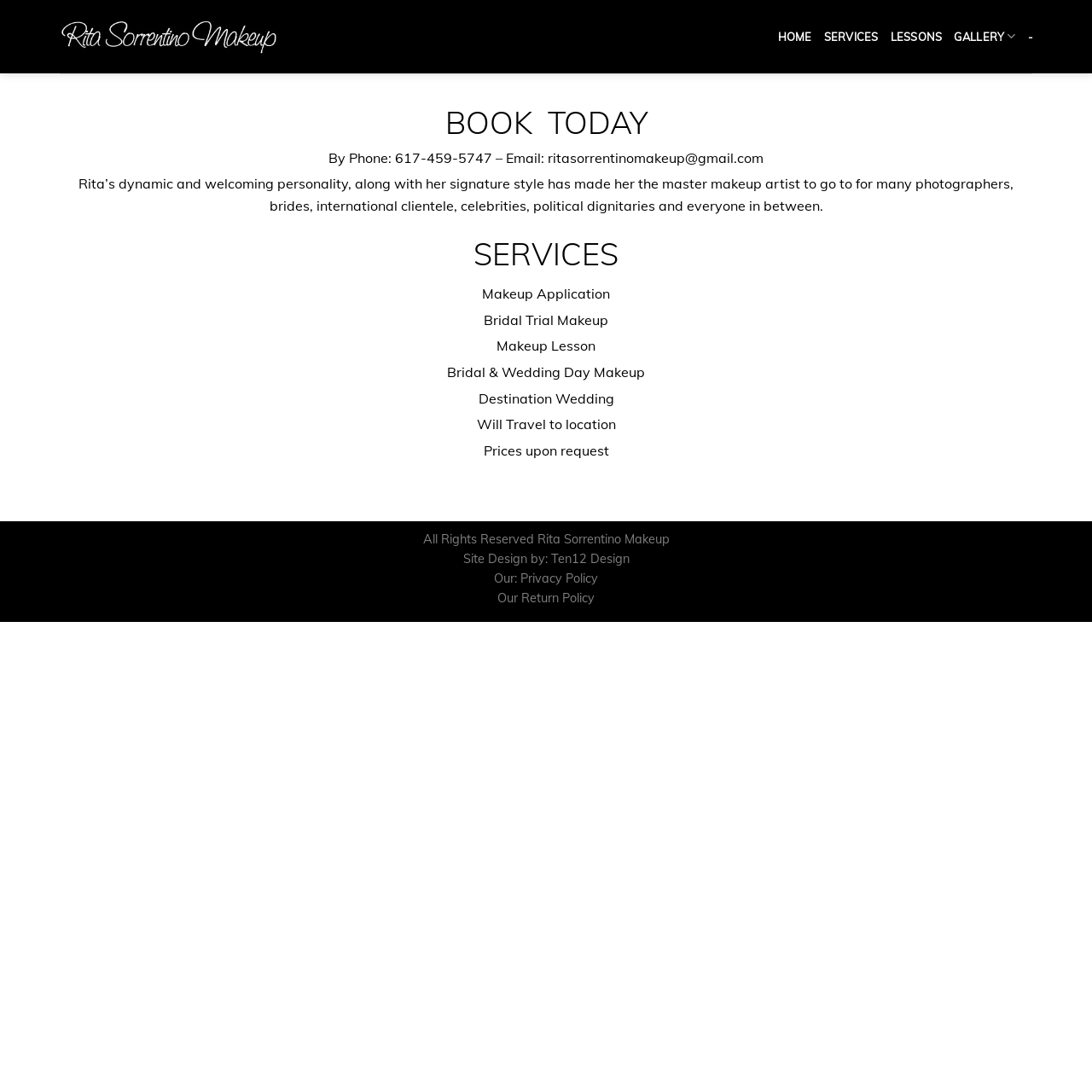Find the bounding box coordinates of the element to click in order to complete this instruction: "Check the GALLERY". The bounding box coordinates must be four float numbers between 0 and 1, denoted as [left, top, right, bottom].

[0.874, 0.018, 0.93, 0.049]